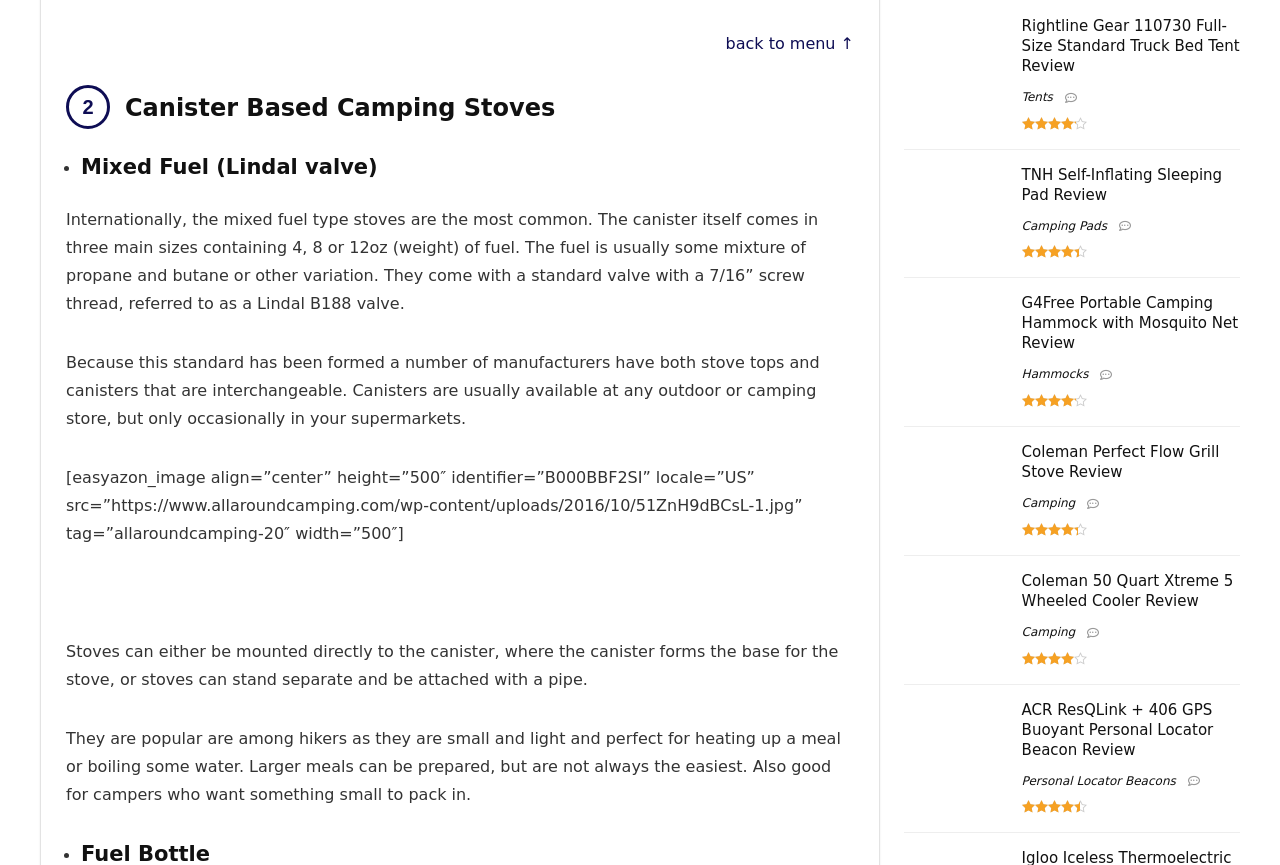Using the information from the screenshot, answer the following question thoroughly:
What categories of products are reviewed on the webpage?

The webpage reviews various categories of camping gear, including camping stoves, tents, sleeping pads, hammocks, coolers, and personal locator beacons.